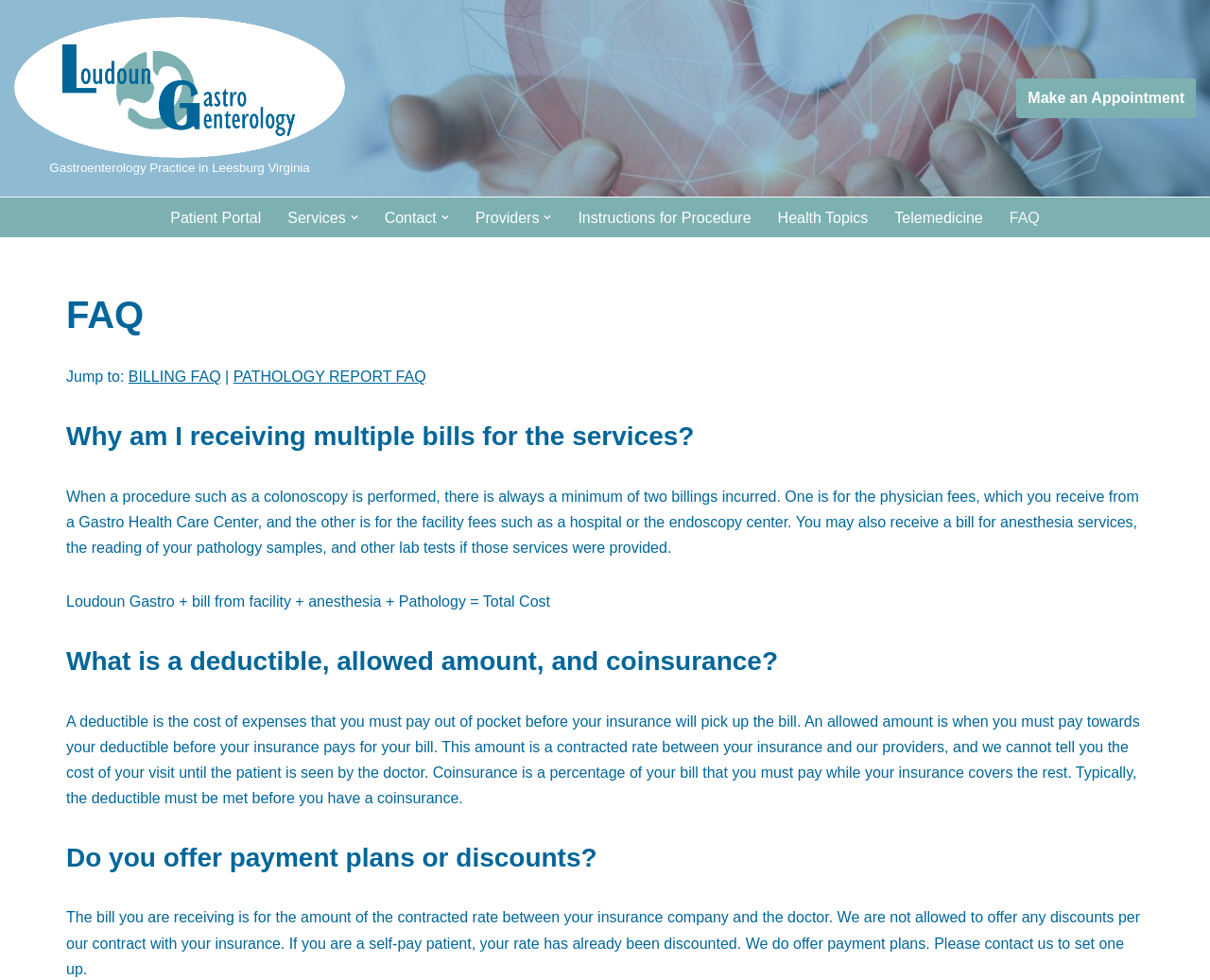What is the purpose of the 'Make an Appointment' link?
Answer the question based on the image using a single word or a brief phrase.

To make an appointment